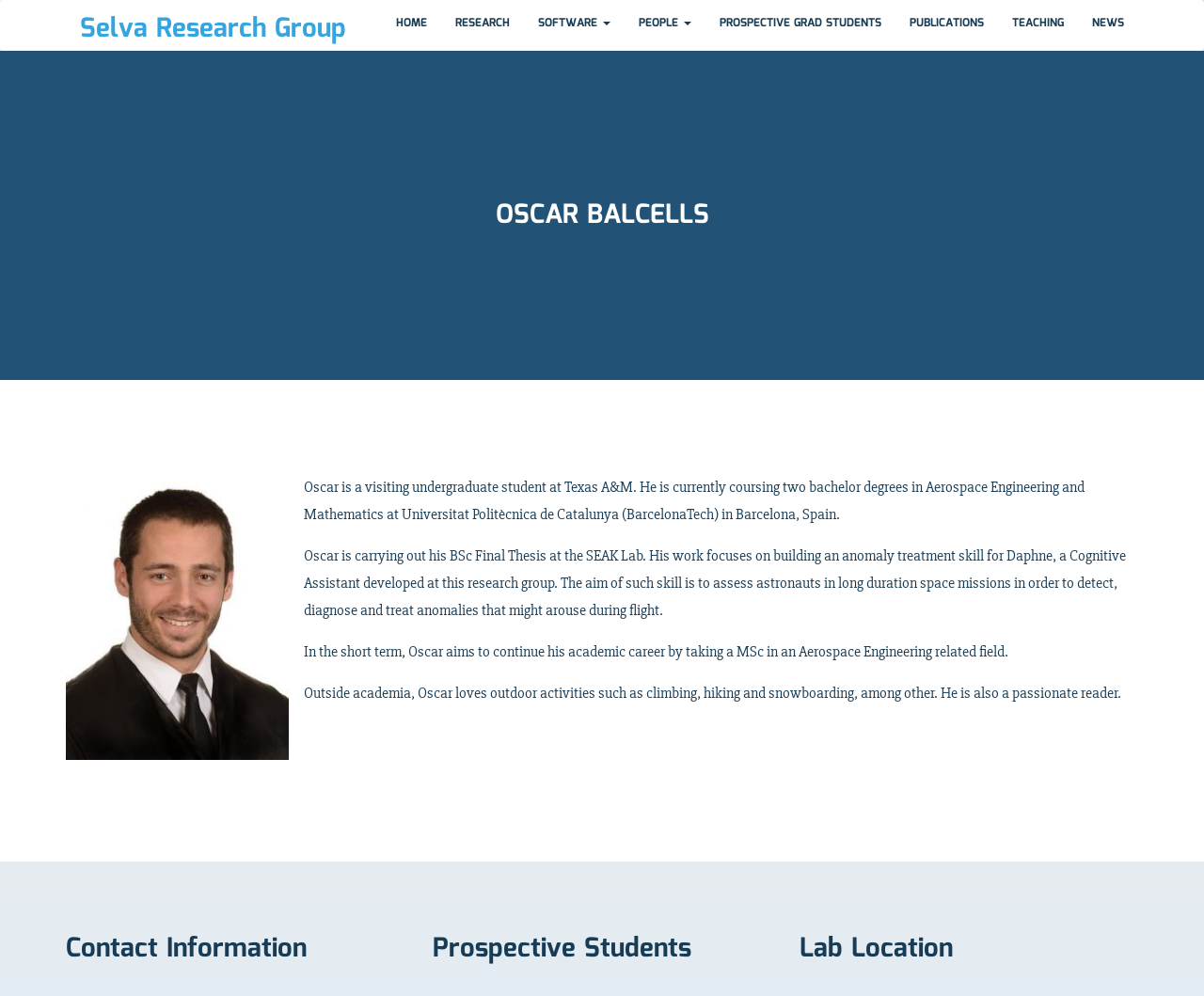Identify the bounding box coordinates for the UI element described as follows: Publications. Use the format (top-left x, top-left y, bottom-right x, bottom-right y) and ensure all values are floating point numbers between 0 and 1.

[0.744, 0.0, 0.829, 0.051]